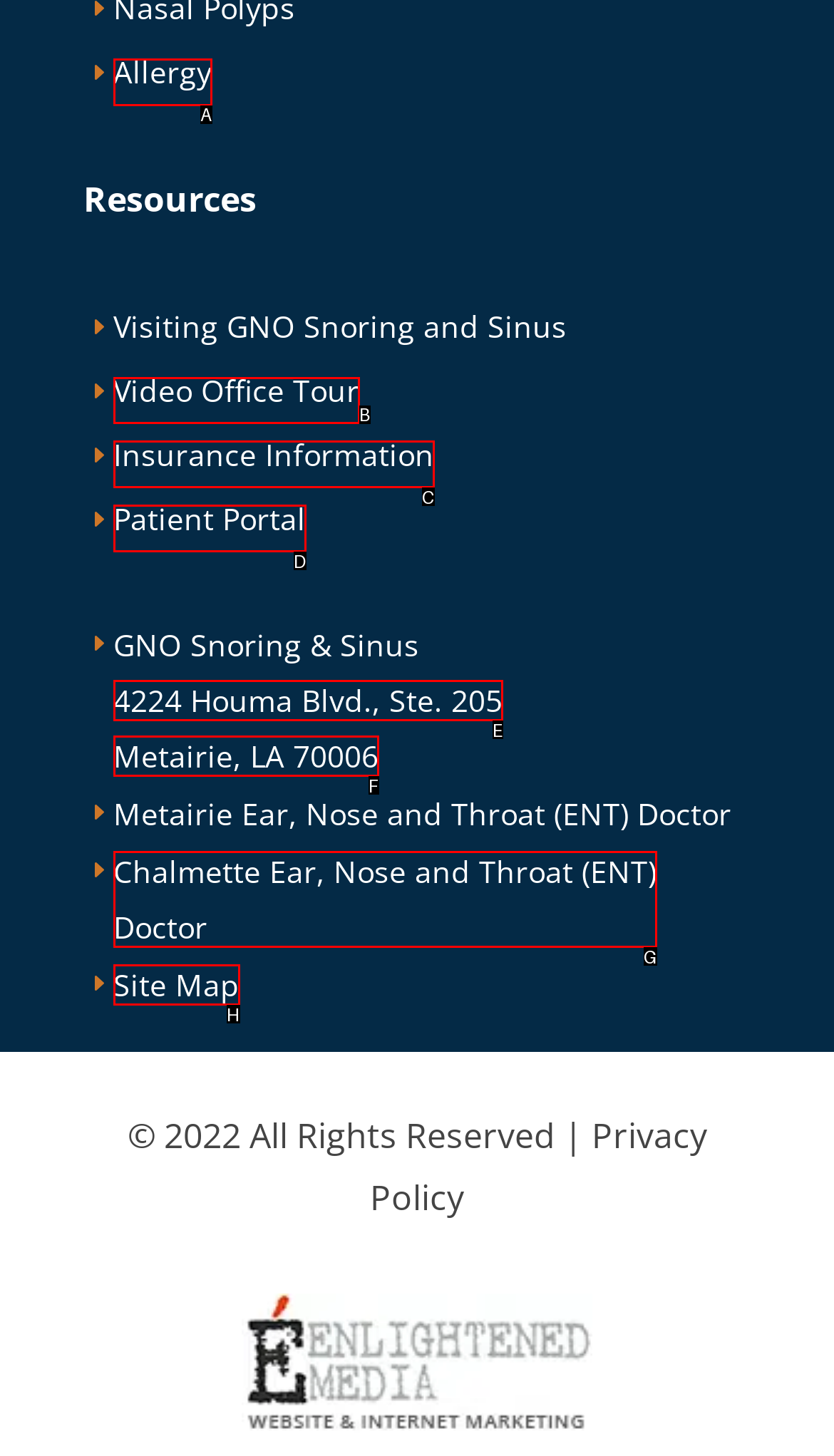Identify which lettered option to click to carry out the task: Watch the Video Office Tour. Provide the letter as your answer.

B